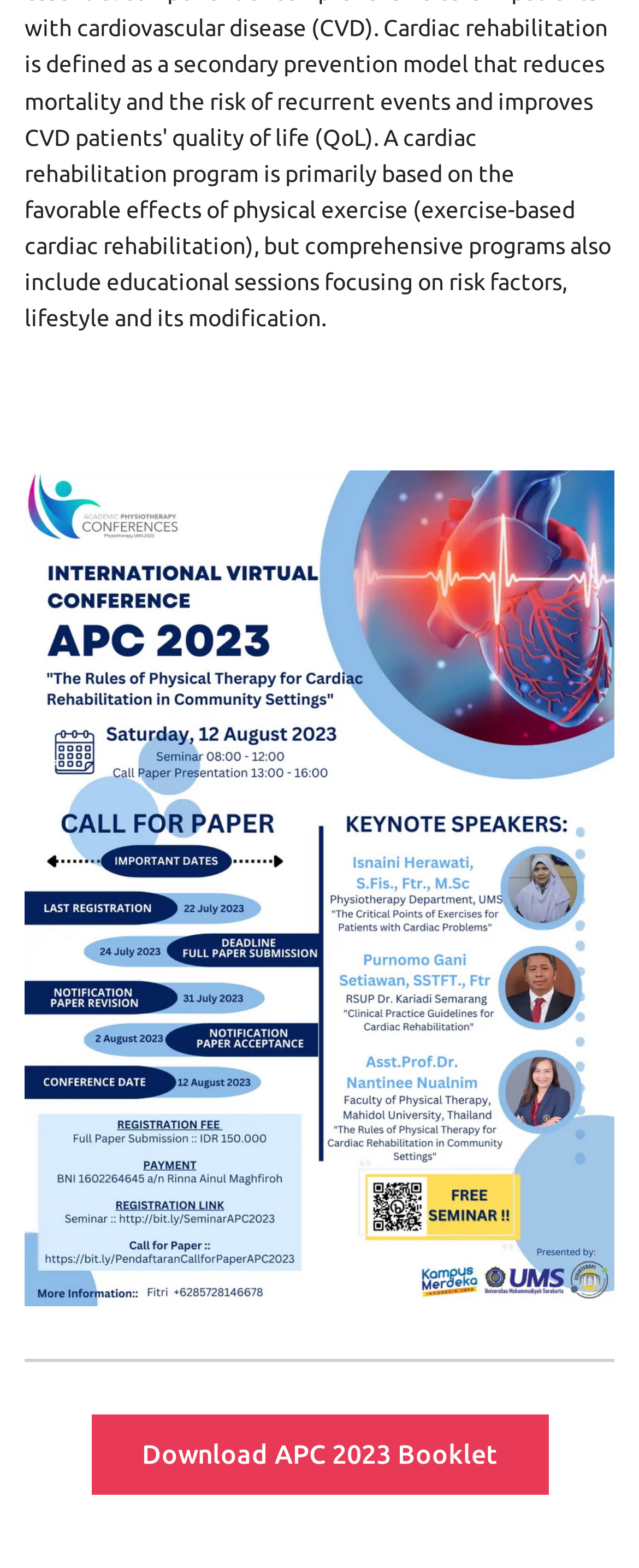Provide the bounding box coordinates for the UI element described in this sentence: "Download APC 2023 Booklet". The coordinates should be four float values between 0 and 1, i.e., [left, top, right, bottom].

[0.142, 0.919, 0.858, 0.936]